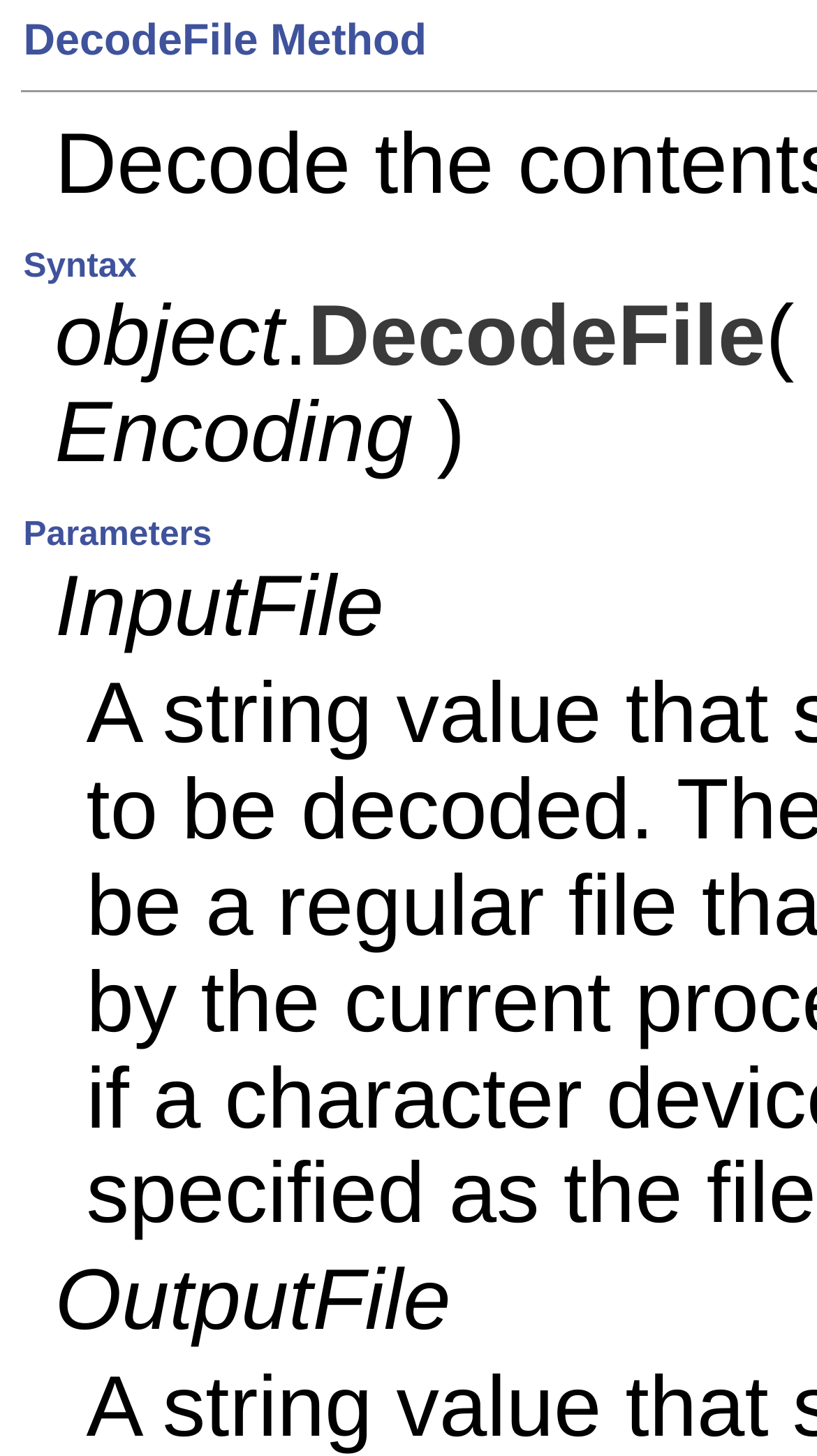How many input fields are there?
Please look at the screenshot and answer in one word or a short phrase.

2